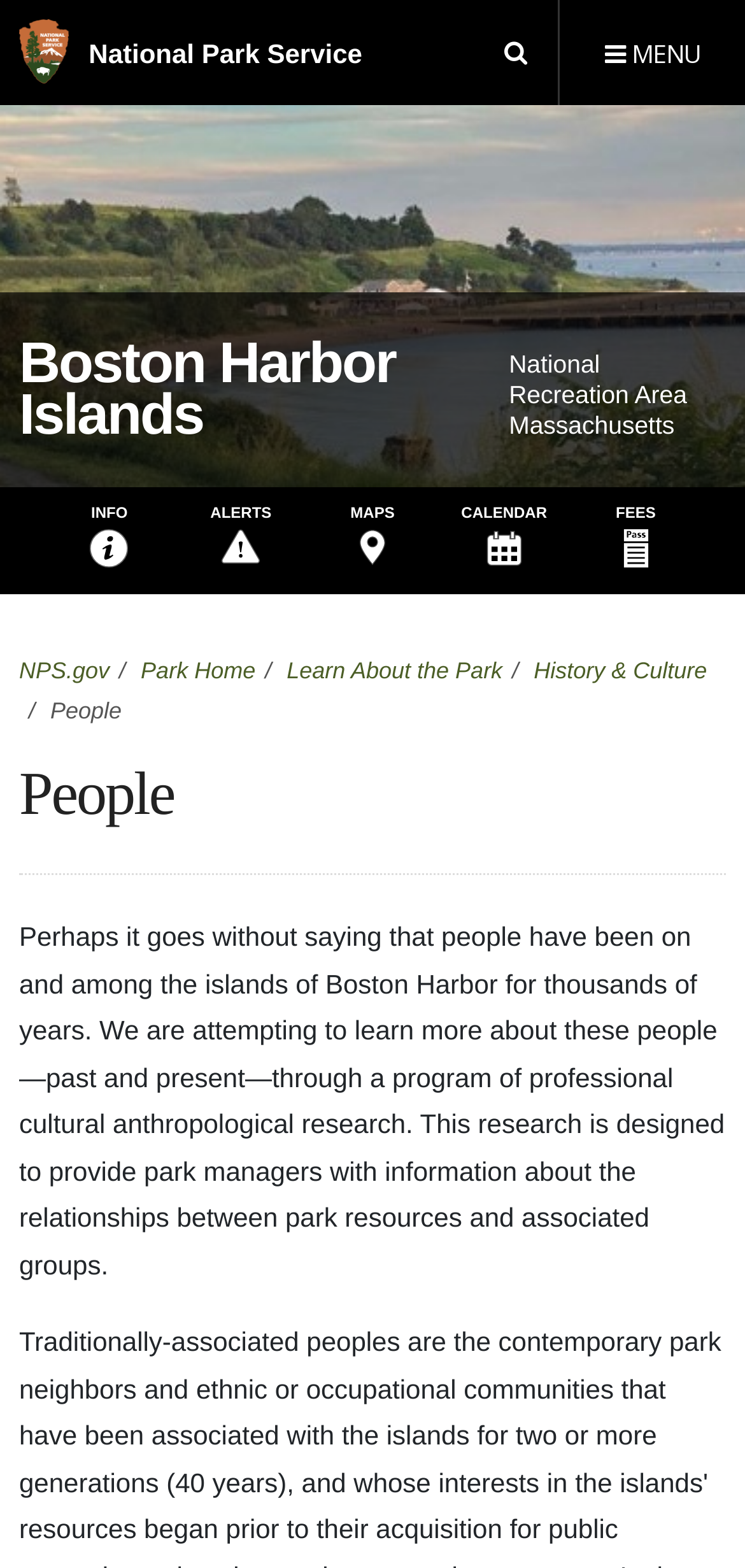What is the theme of the webpage?
Please provide a full and detailed response to the question.

I found the answer by analyzing the content of the webpage. The webpage has a link to 'National Park Service' and mentions a national recreation area, which suggests that the theme of the webpage is related to national parks.